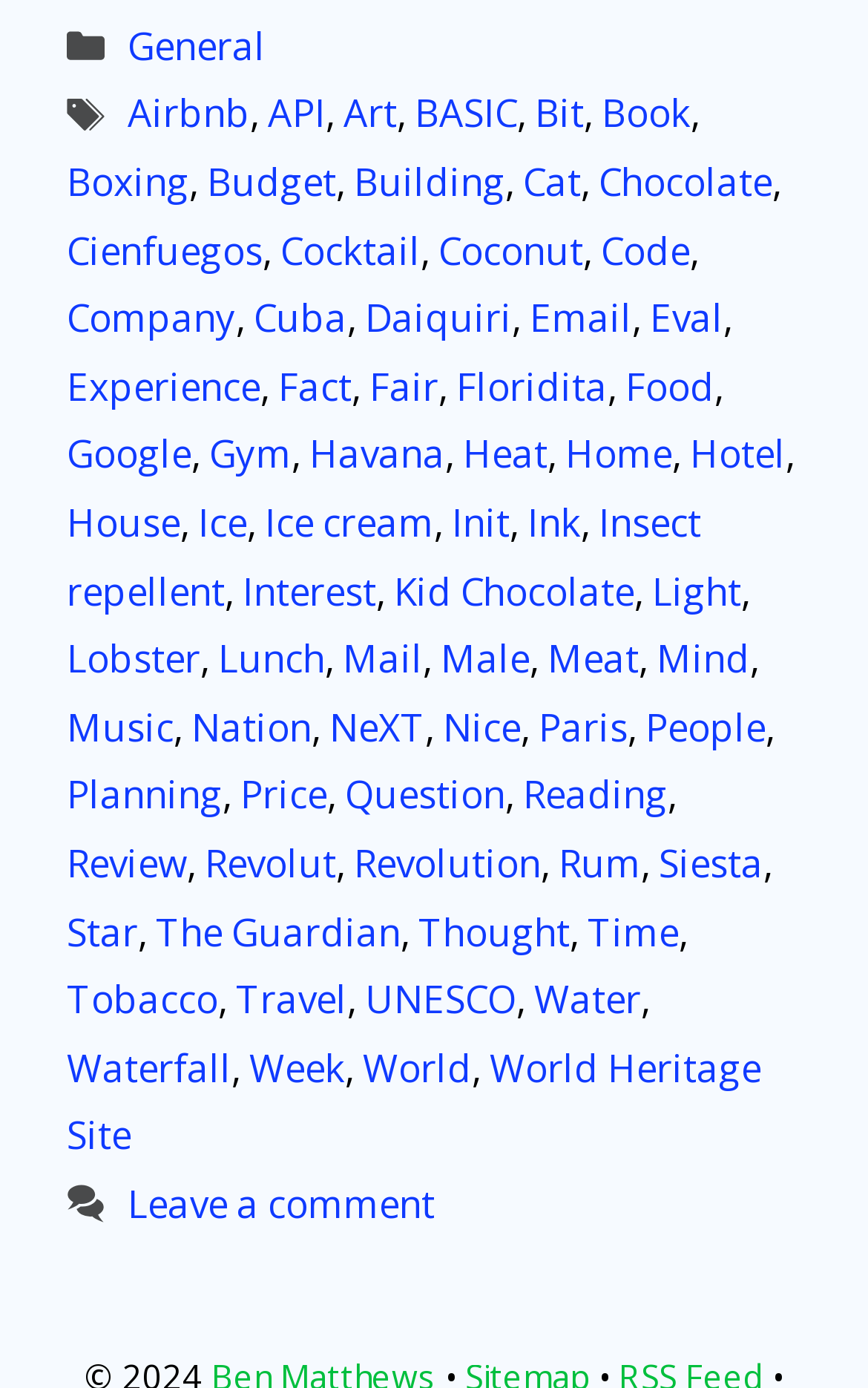Identify the bounding box for the UI element described as: "Code". Ensure the coordinates are four float numbers between 0 and 1, formatted as [left, top, right, bottom].

[0.692, 0.162, 0.795, 0.198]